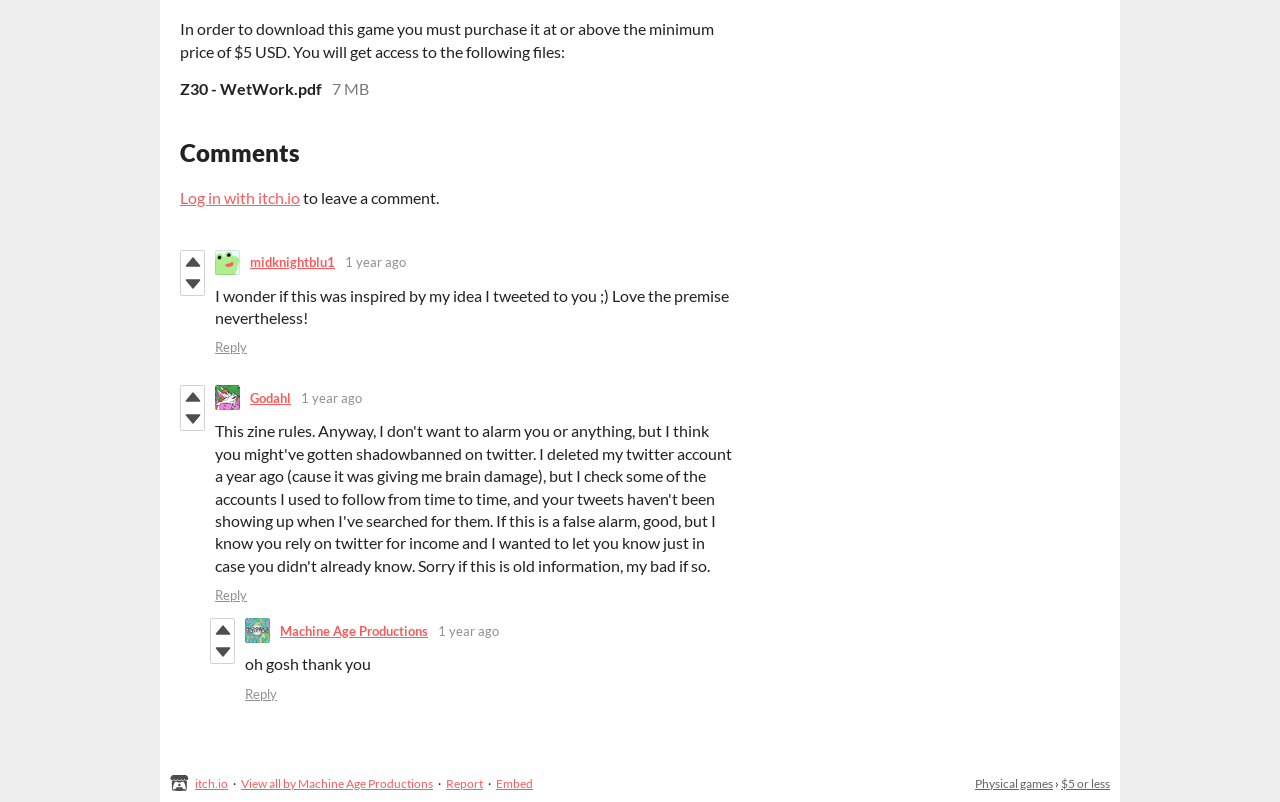Bounding box coordinates should be in the format (top-left x, top-left y, bottom-right x, bottom-right y) and all values should be floating point numbers between 0 and 1. Determine the bounding box coordinate for the UI element described as: Reply

[0.168, 0.423, 0.193, 0.443]